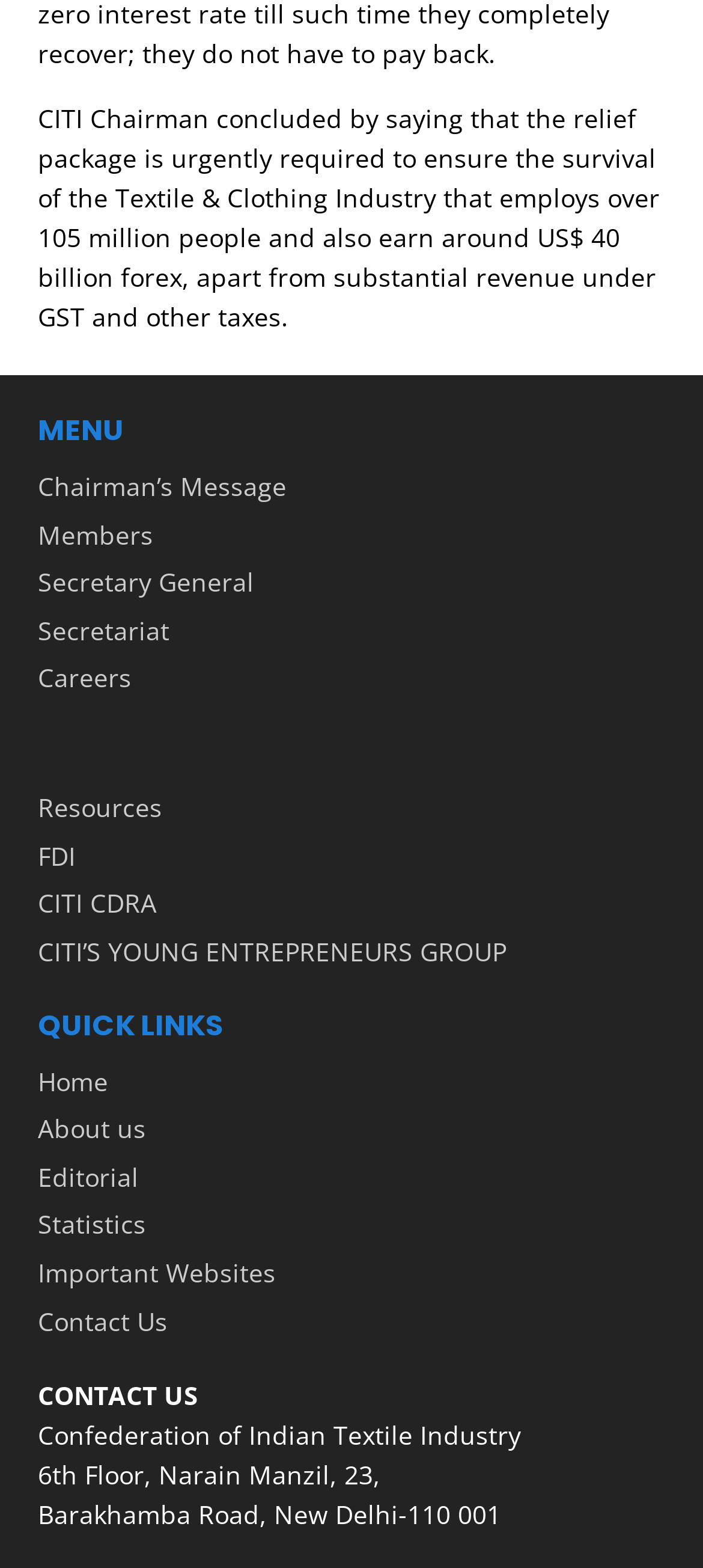Provide the bounding box coordinates of the HTML element described as: "Menu". The bounding box coordinates should be four float numbers between 0 and 1, i.e., [left, top, right, bottom].

None